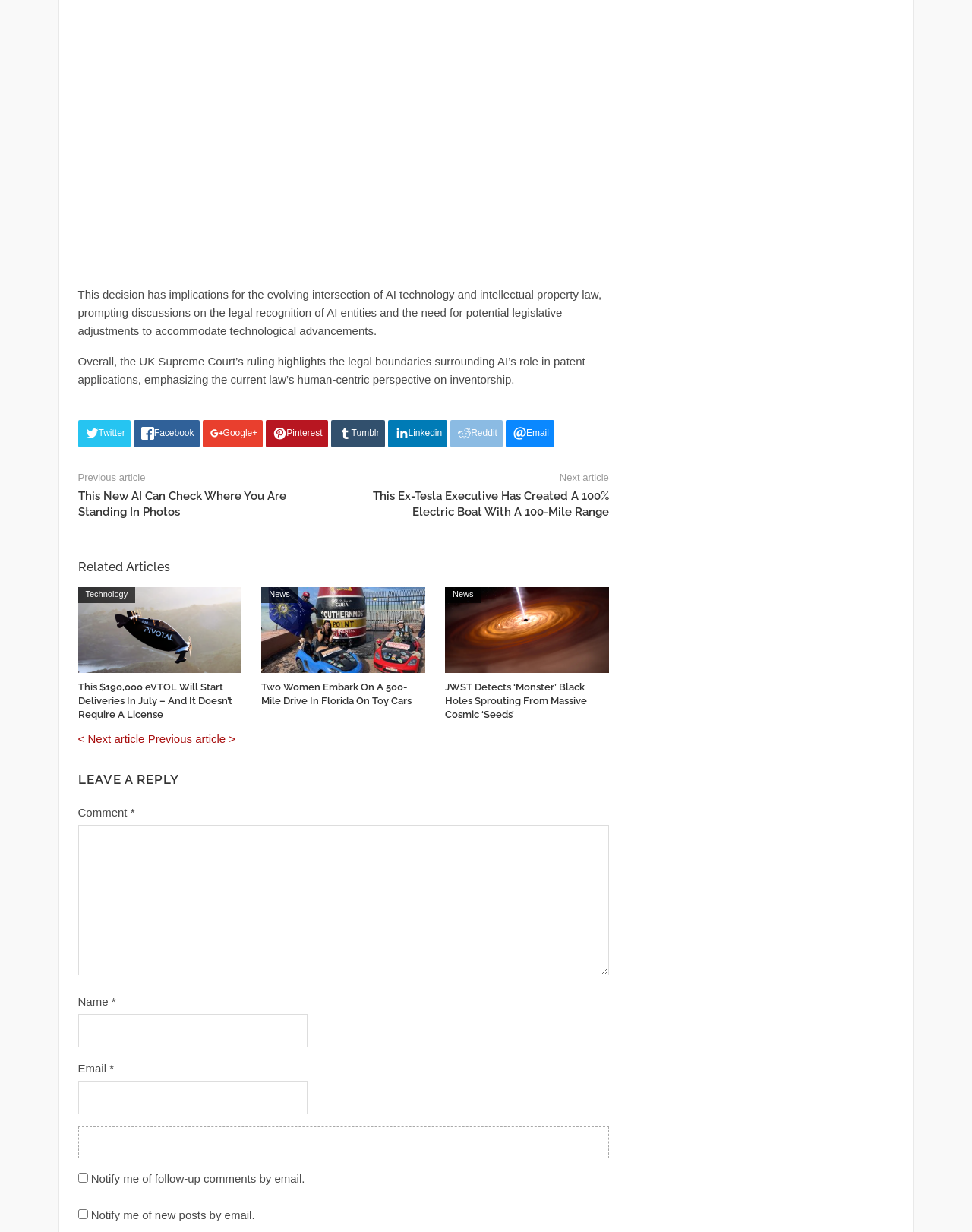What are the related articles about?
Please utilize the information in the image to give a detailed response to the question.

The related articles section contains links to articles with headings such as 'This $190,000 eVTOL Will Start Deliveries In July – And It Doesn’t Require A License', 'Two Women Embark On A 500-Mile Drive In Florida On Toy Cars', and 'JWST Detects ‘Monster’ Black Holes Sprouting From Massive Cosmic ‘Seeds’', which suggest that the related articles are about technology and news.